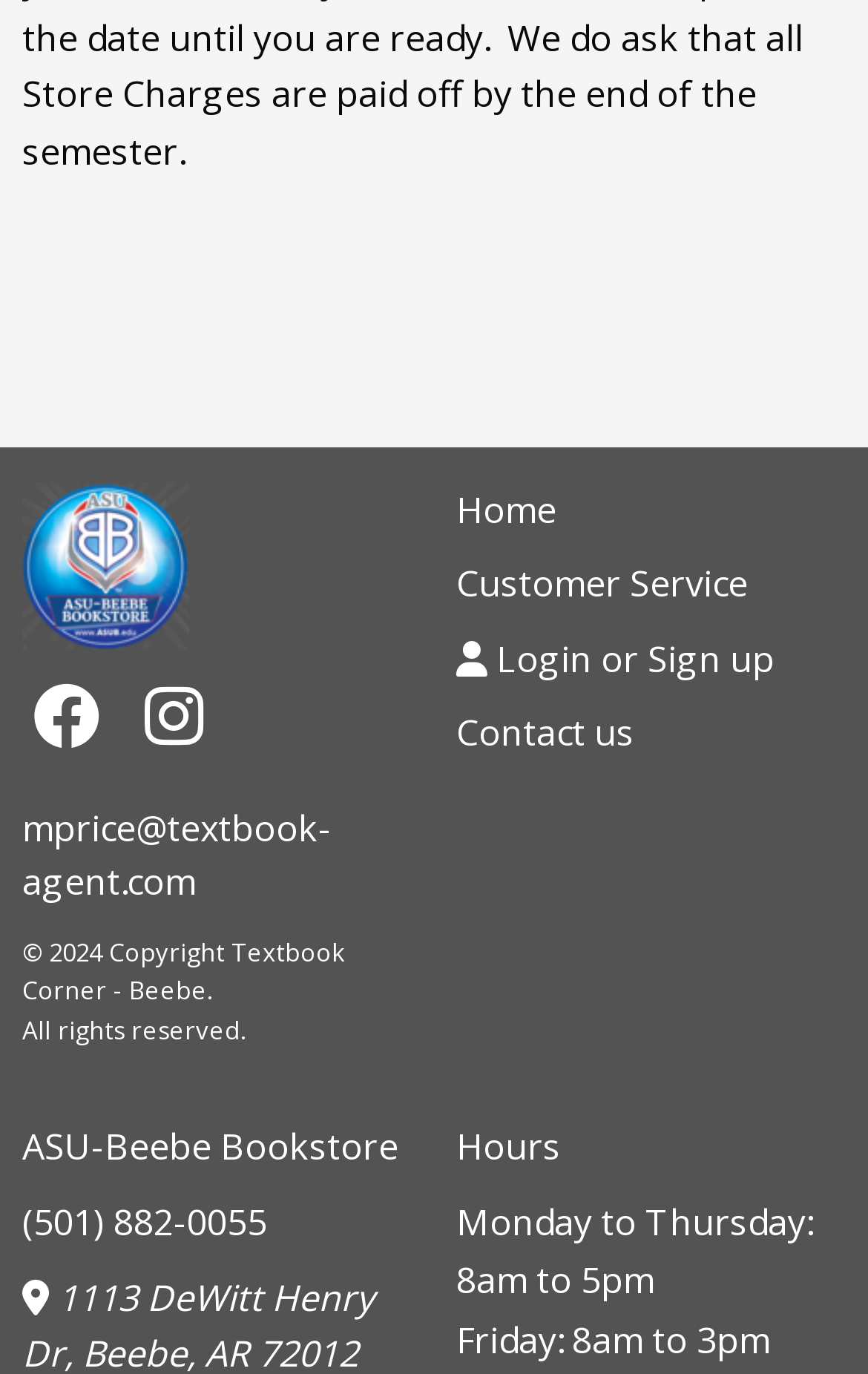Given the description: "Login or Sign up", determine the bounding box coordinates of the UI element. The coordinates should be formatted as four float numbers between 0 and 1, [left, top, right, bottom].

[0.526, 0.461, 0.892, 0.497]